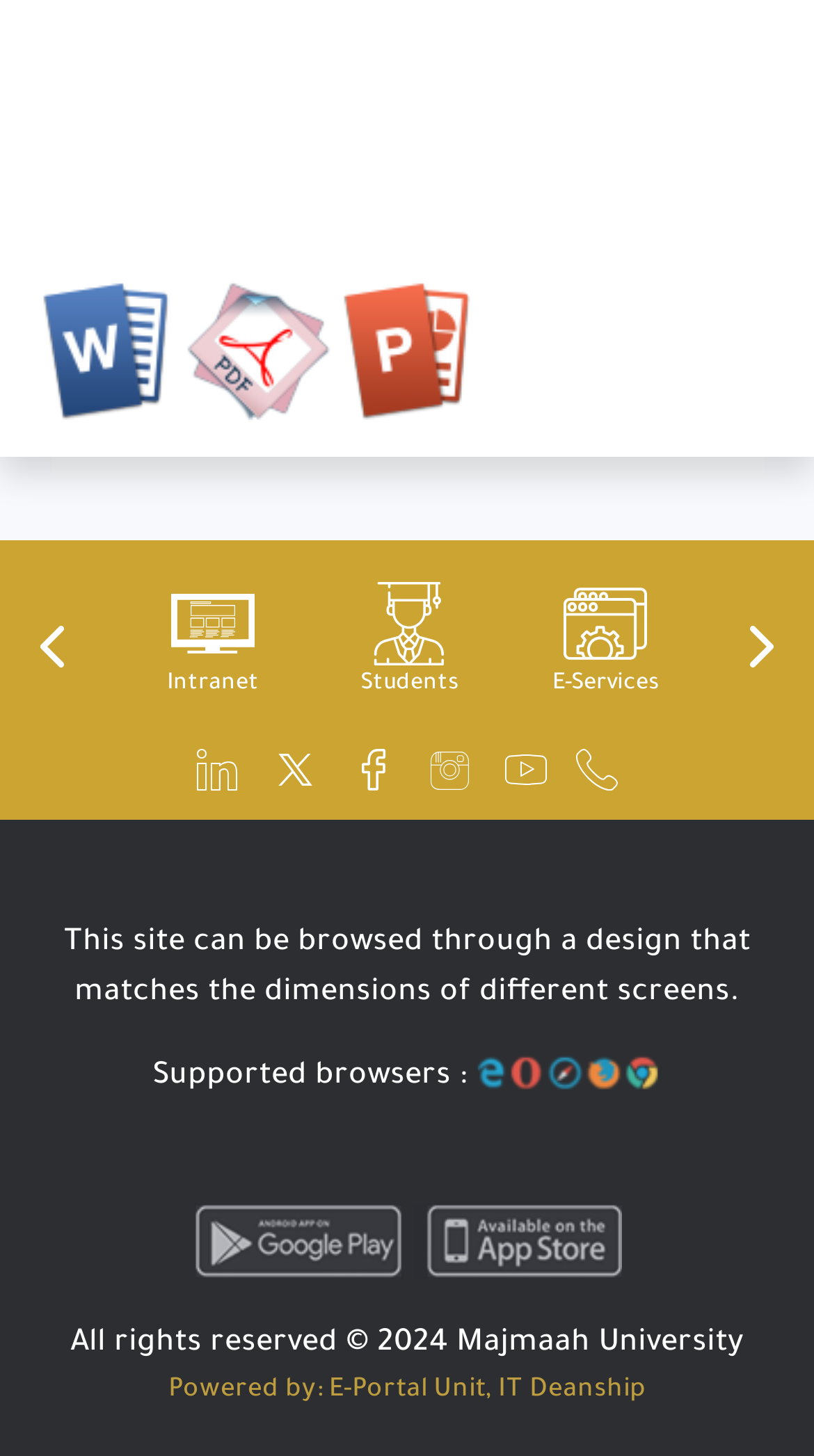What is the name of the university?
Please provide a comprehensive and detailed answer to the question.

The name of the university can be found at the bottom of the webpage, in the copyright section, which states 'All rights reserved © 2024 Majmaah University'.